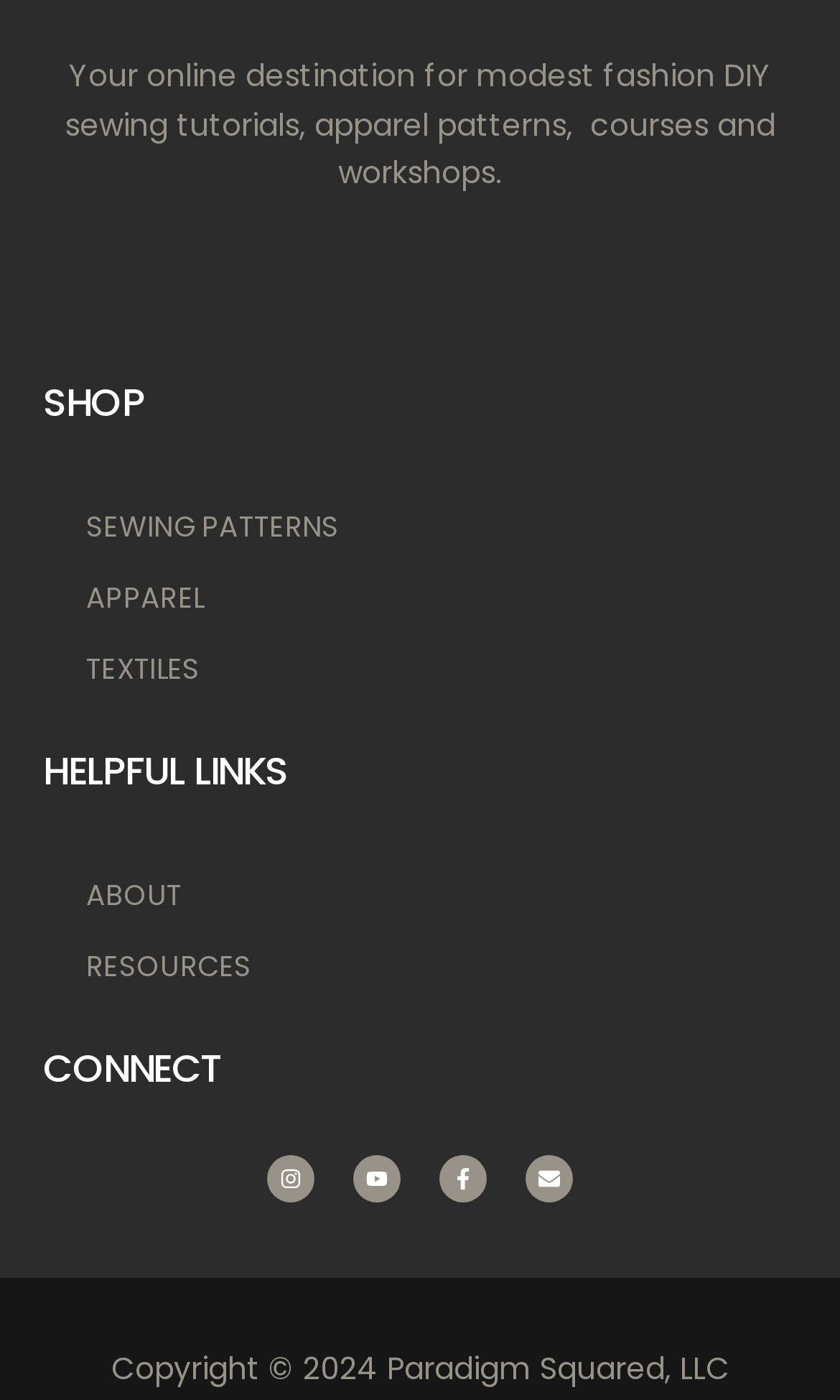What is the company name associated with the website?
Based on the image, respond with a single word or phrase.

Paradigm Squared, LLC